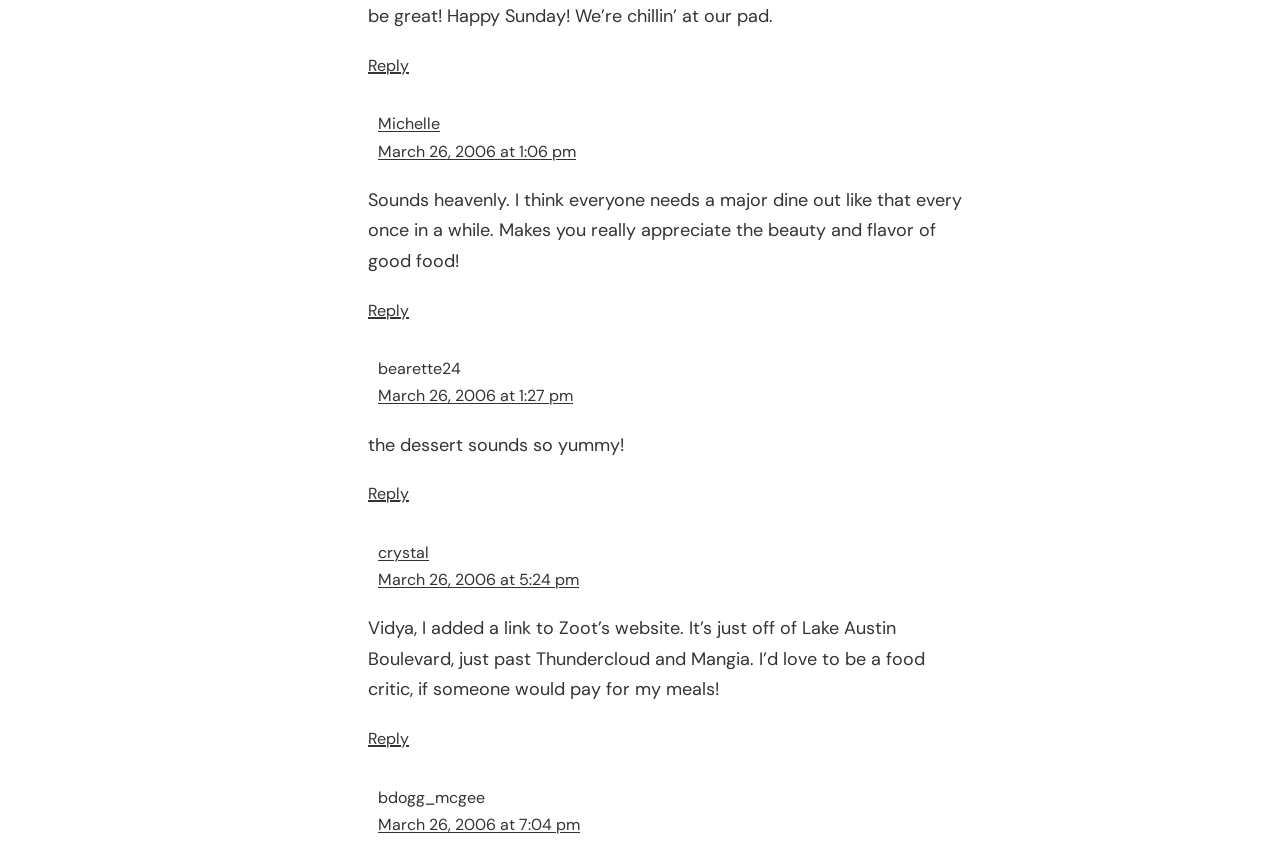Respond to the question below with a single word or phrase:
What is the timestamp of the last comment?

March 26, 2006 at 7:04 pm